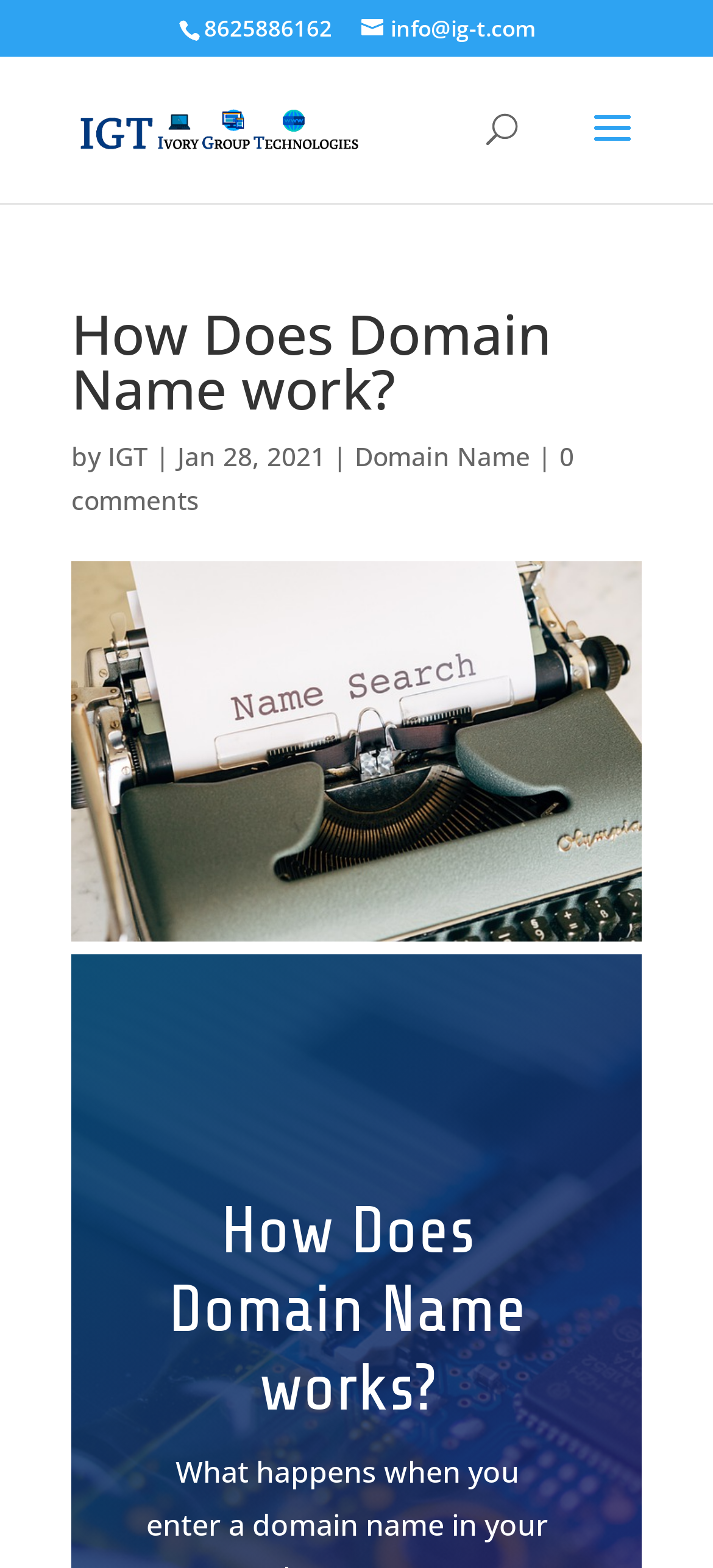Your task is to extract the text of the main heading from the webpage.

How Does Domain Name work?